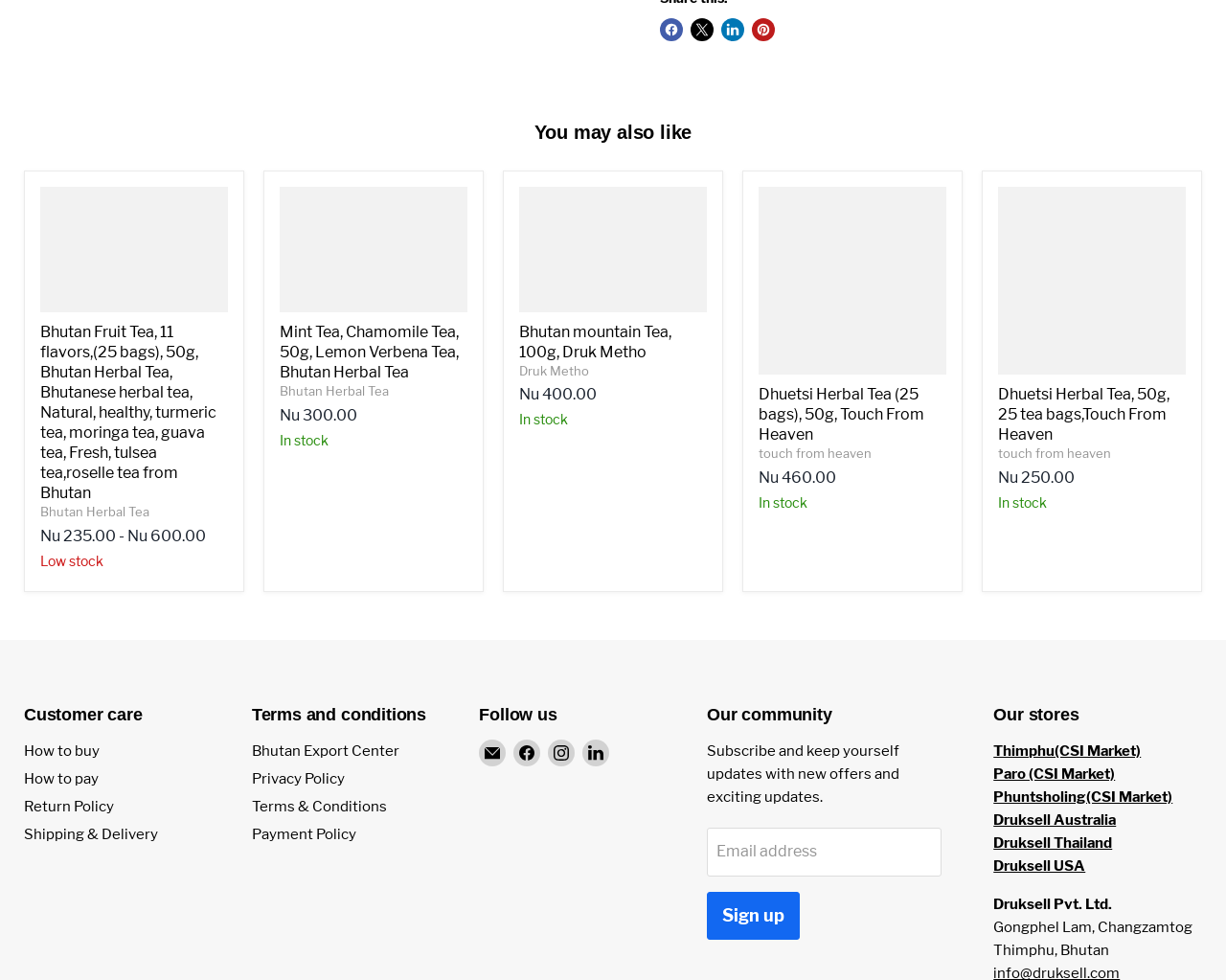Could you locate the bounding box coordinates for the section that should be clicked to accomplish this task: "View Bhutan Fruit Tea product details".

[0.033, 0.33, 0.177, 0.512]